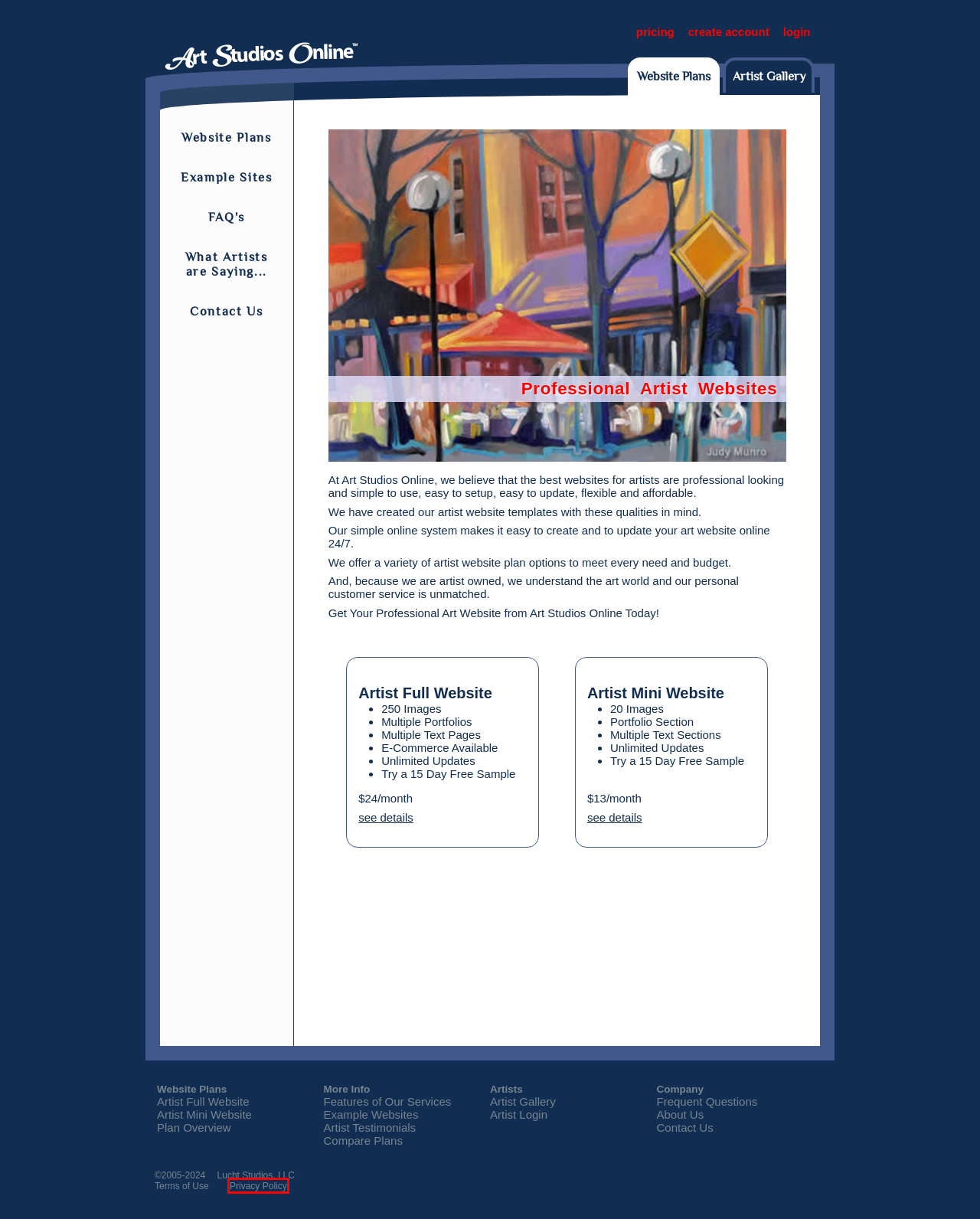Given a screenshot of a webpage with a red bounding box highlighting a UI element, determine which webpage description best matches the new webpage that appears after clicking the highlighted element. Here are the candidates:
A. Privacy Policy - Art Studios Online
B. Compare Plans - Art Studios Online
C. About Us - Art Studios Online
D. Artist Gallery - Art Studios Online
E. Lucht Studios - Website design and hosting for small businesses, artists, and individuals
F. FAQ's - Art Studios Online
G. Contact Us - Art Studios Online
H. Logon : Art Studios Online

A